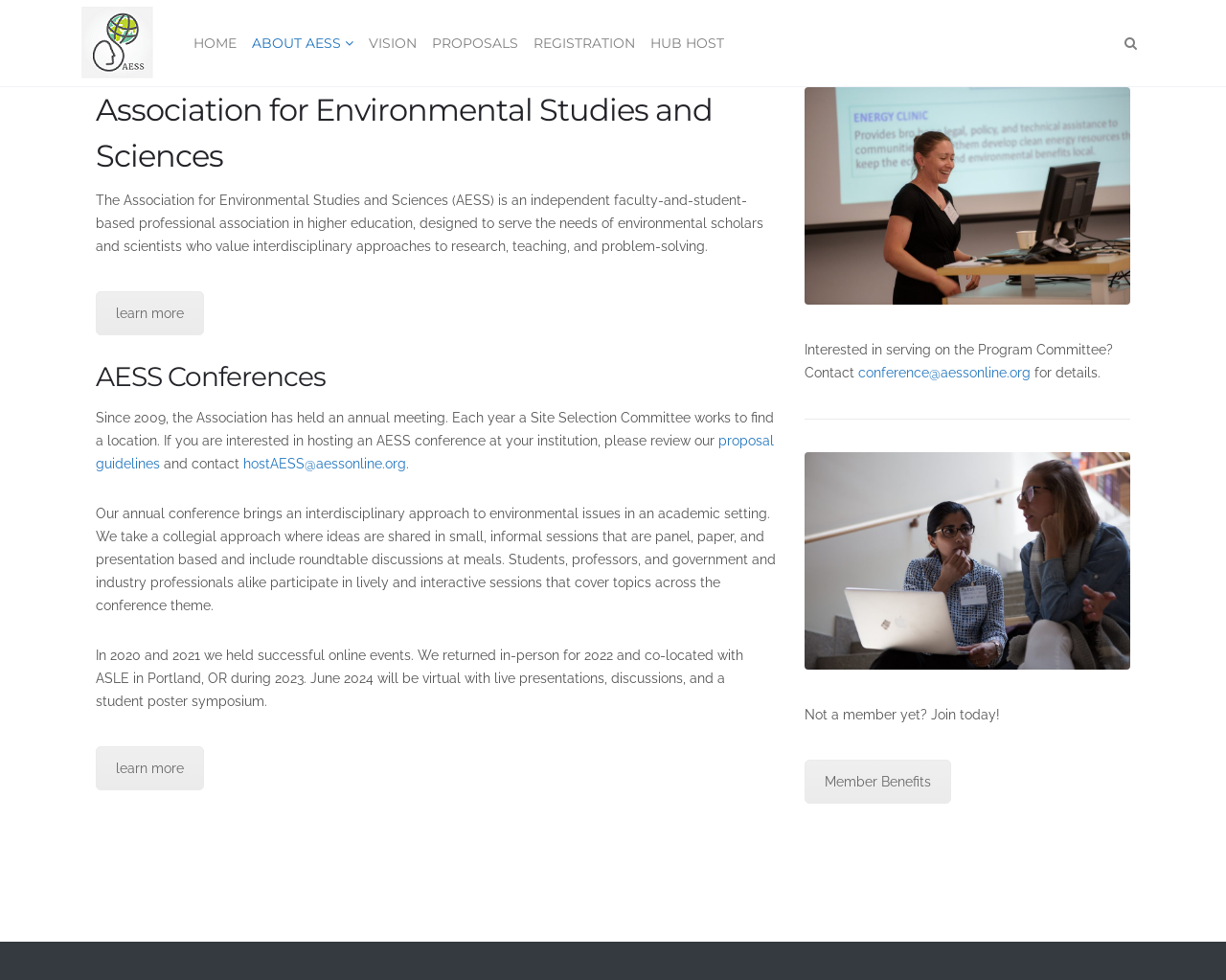Please locate the bounding box coordinates for the element that should be clicked to achieve the following instruction: "View proposal guidelines". Ensure the coordinates are given as four float numbers between 0 and 1, i.e., [left, top, right, bottom].

[0.078, 0.442, 0.631, 0.481]